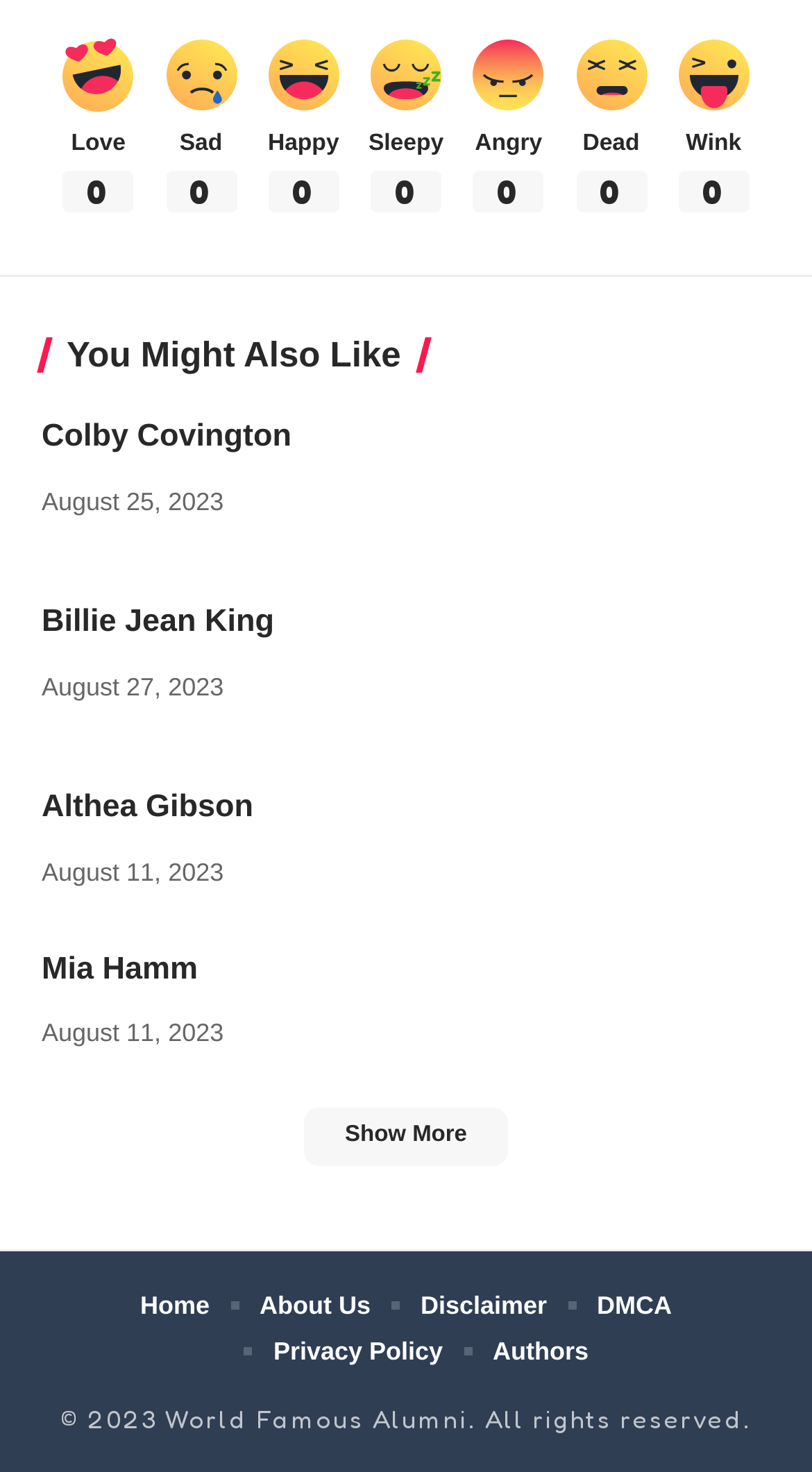What are the emotions listed at the top?
Utilize the information in the image to give a detailed answer to the question.

The webpage has a list of emotions at the top, which includes Love, Sad, Happy, Sleepy, Angry, Dead, and Wink. These emotions are listed horizontally with their corresponding bounding box coordinates.